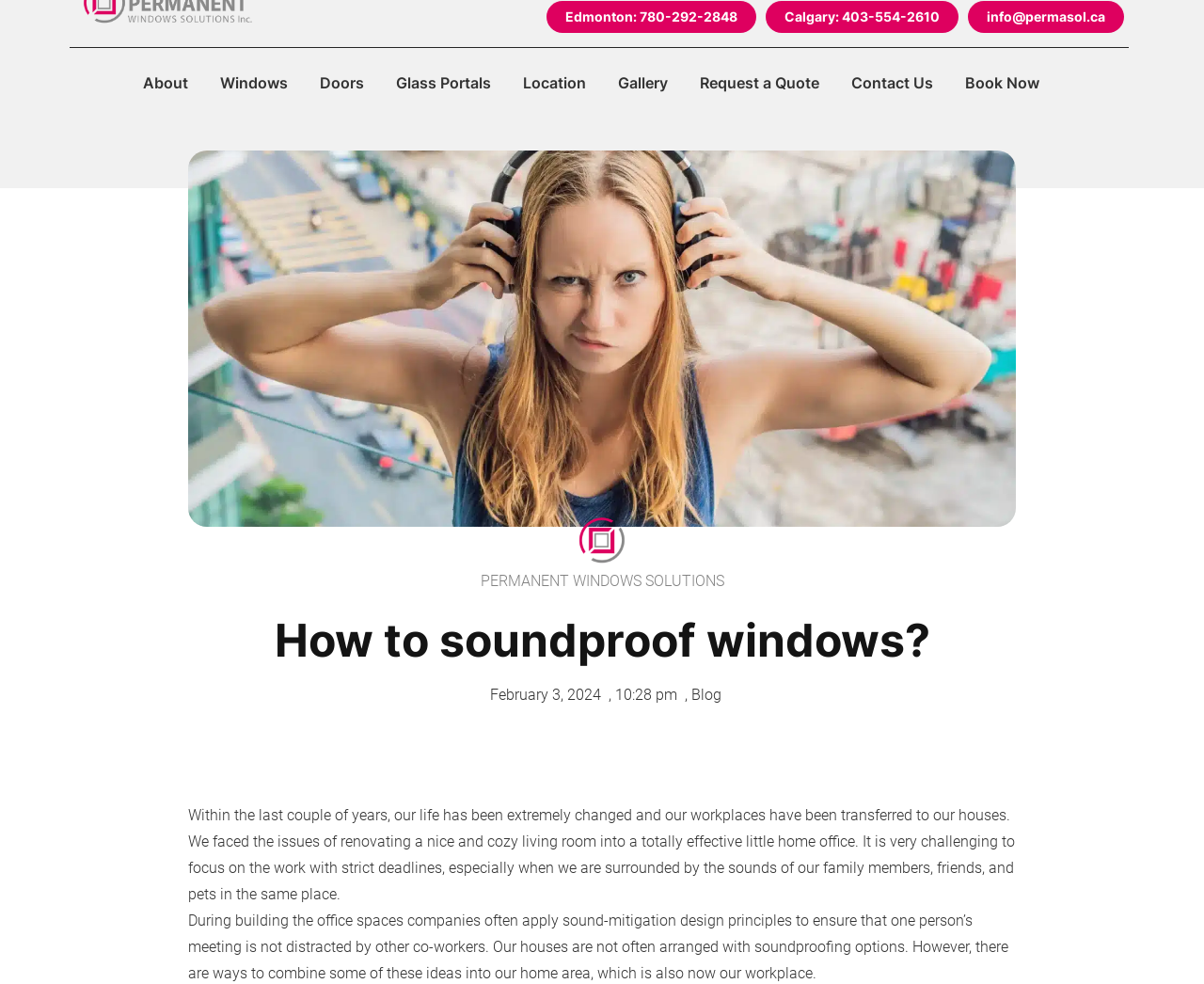Could you specify the bounding box coordinates for the clickable section to complete the following instruction: "Book an appointment"?

[0.789, 0.063, 0.877, 0.105]